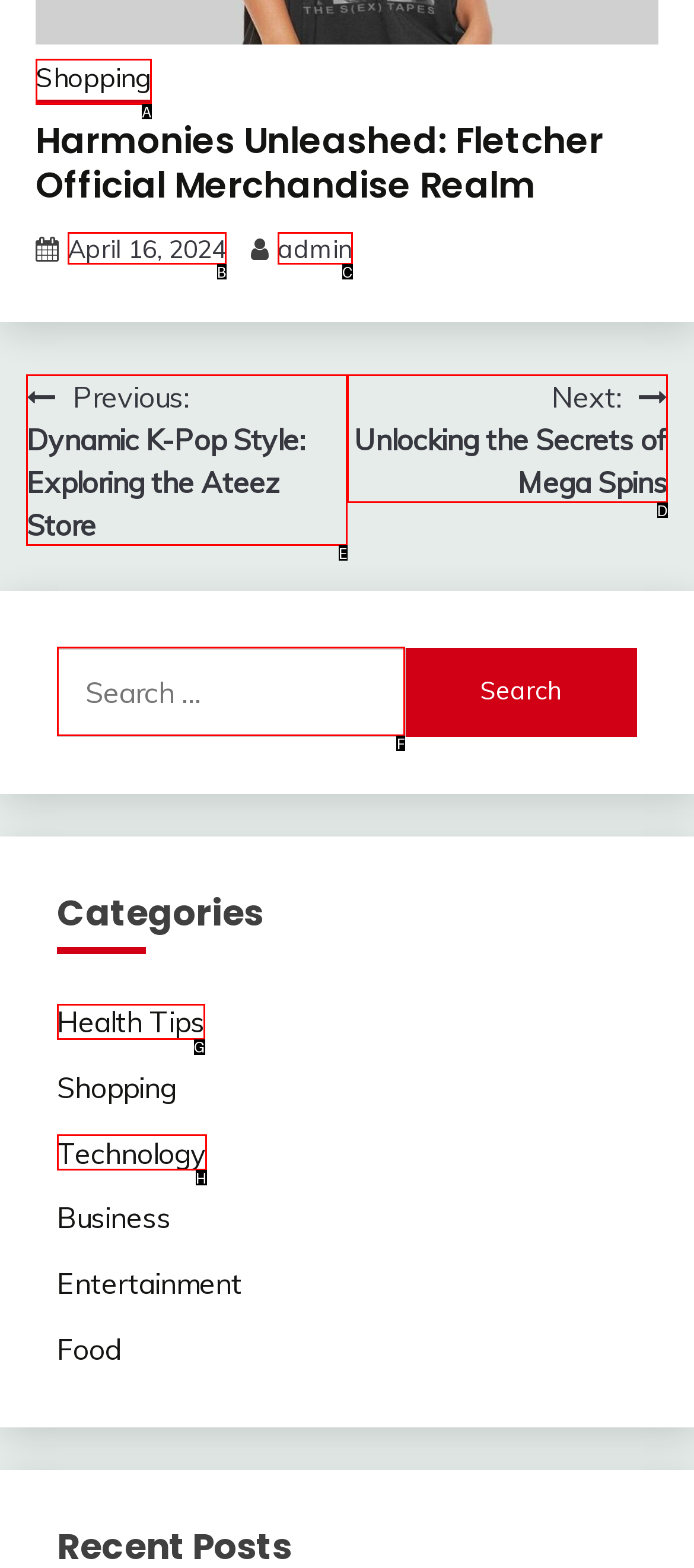Select the letter of the UI element you need to click on to fulfill this task: View previous post. Write down the letter only.

E